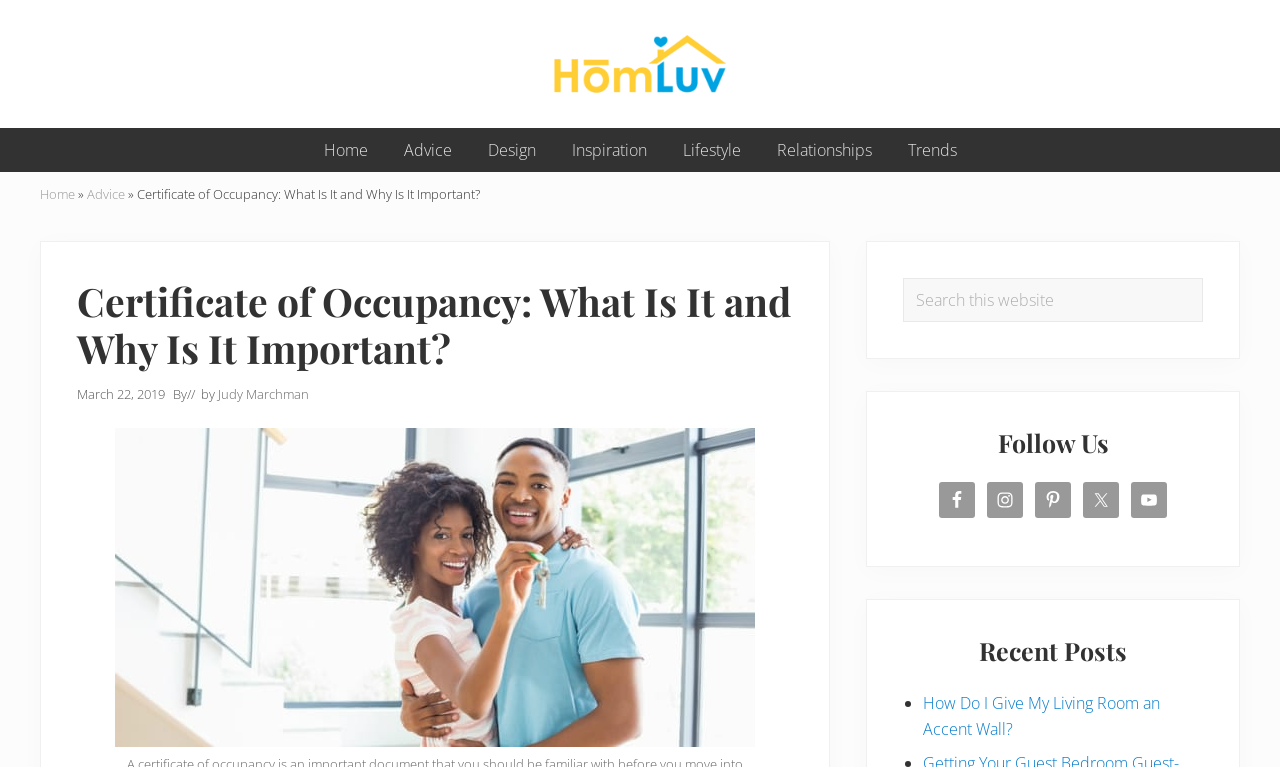Can you specify the bounding box coordinates for the region that should be clicked to fulfill this instruction: "Follow us on Facebook".

[0.734, 0.629, 0.762, 0.676]